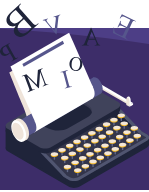What does the typewriter symbolize?
Using the image, elaborate on the answer with as much detail as possible.

The caption explains that the typewriter is a symbol of traditional writing, emphasizing its significance in the context of the image and the theme of writing and creativity.